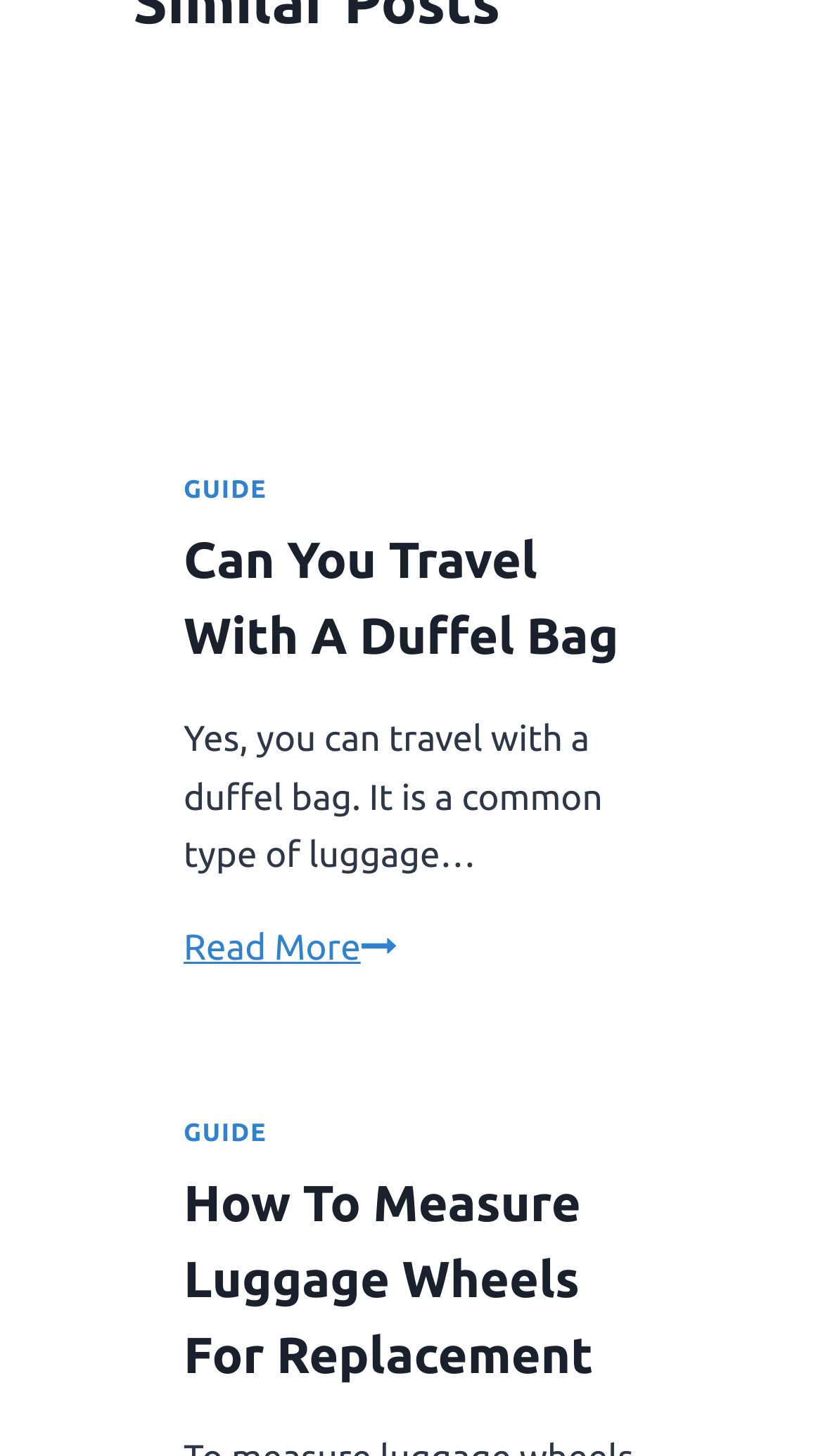Bounding box coordinates are specified in the format (top-left x, top-left y, bottom-right x, bottom-right y). All values are floating point numbers bounded between 0 and 1. Please provide the bounding box coordinate of the region this sentence describes: parent_node: GUIDE

[0.162, 0.034, 0.838, 0.289]